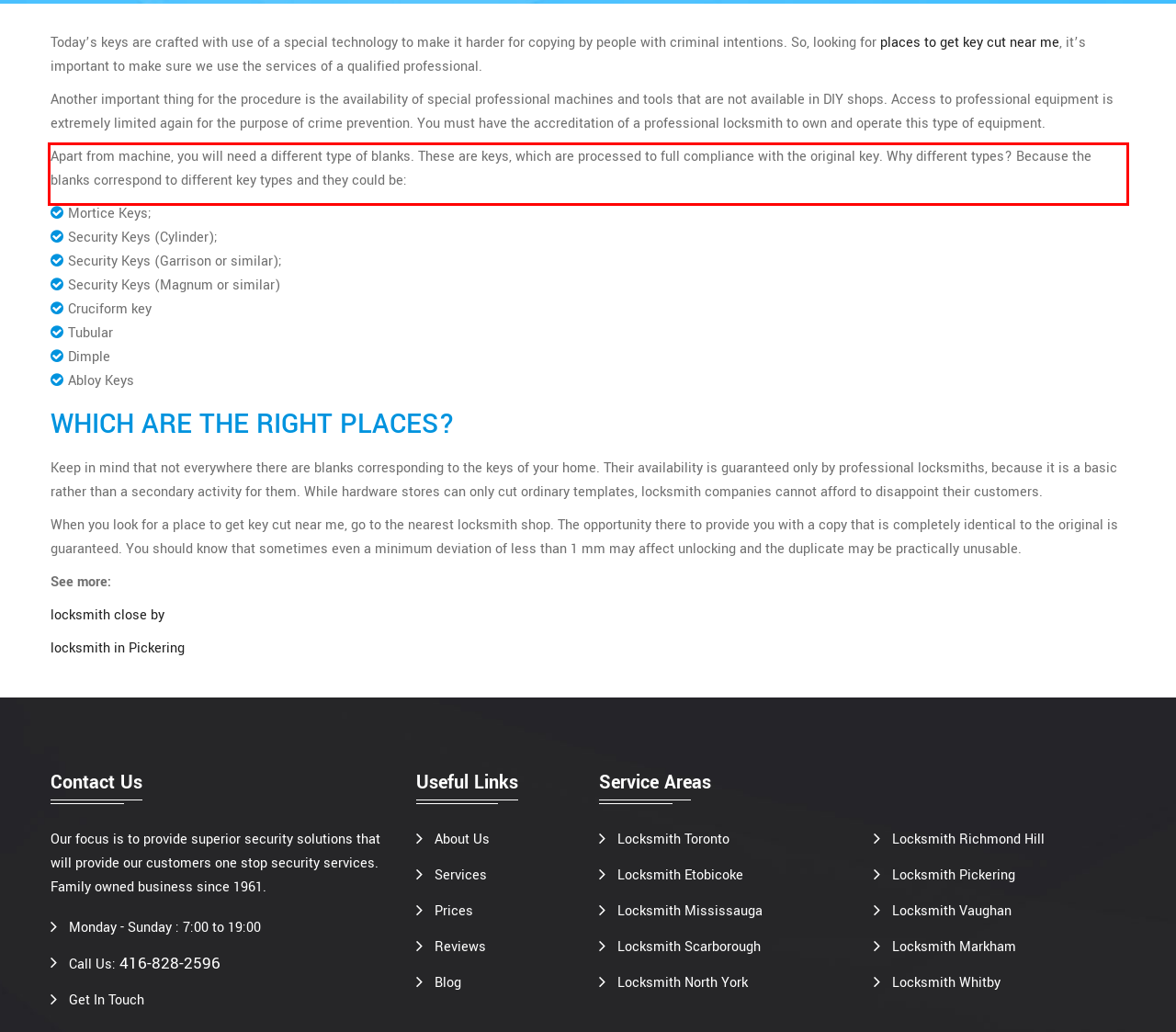From the given screenshot of a webpage, identify the red bounding box and extract the text content within it.

Apart from machine, you will need a different type of blanks. These are keys, which are processed to full compliance with the original key. Why different types? Because the blanks correspond to different key types and they could be: